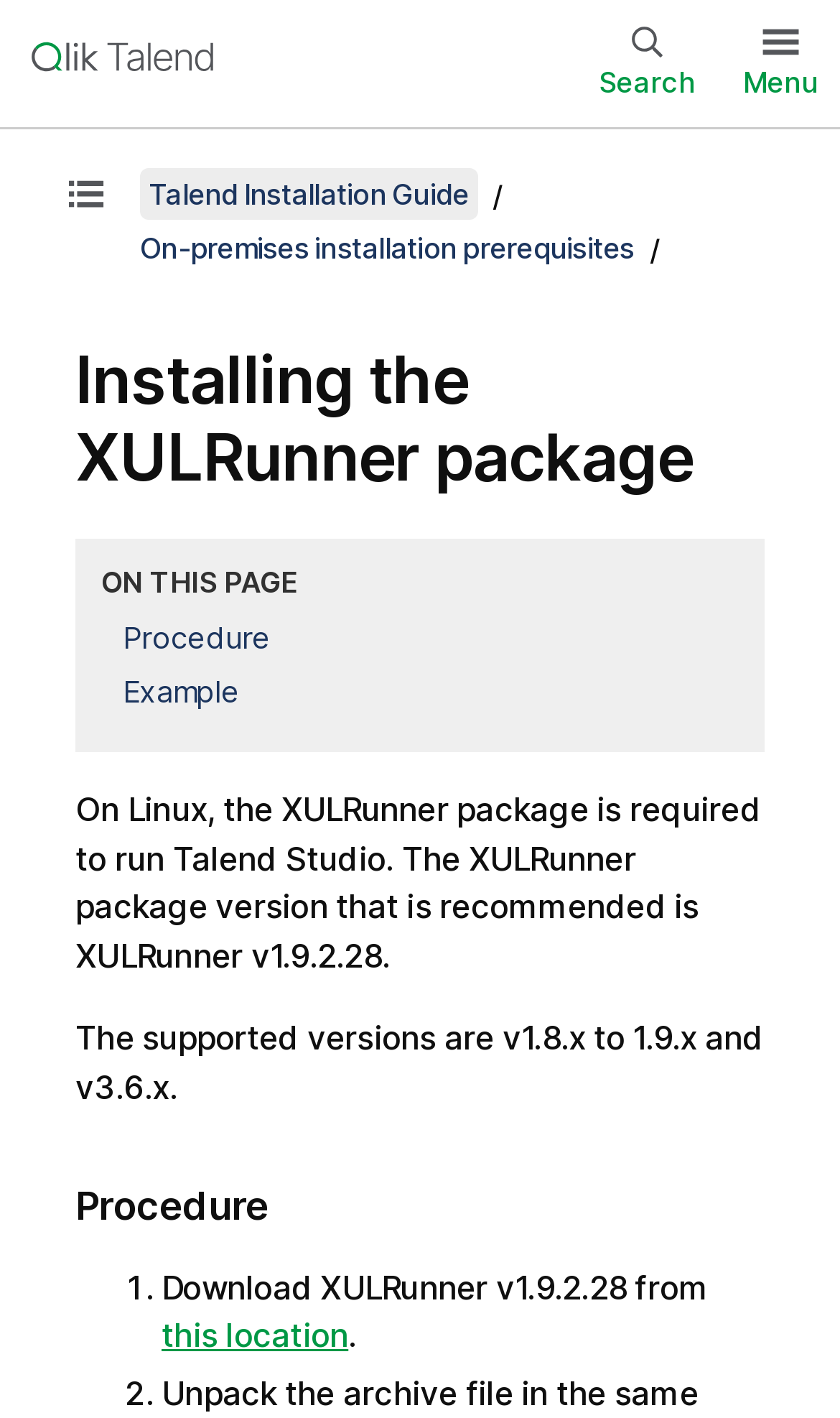Please pinpoint the bounding box coordinates for the region I should click to adhere to this instruction: "Search for something".

[0.697, 0.015, 0.844, 0.075]